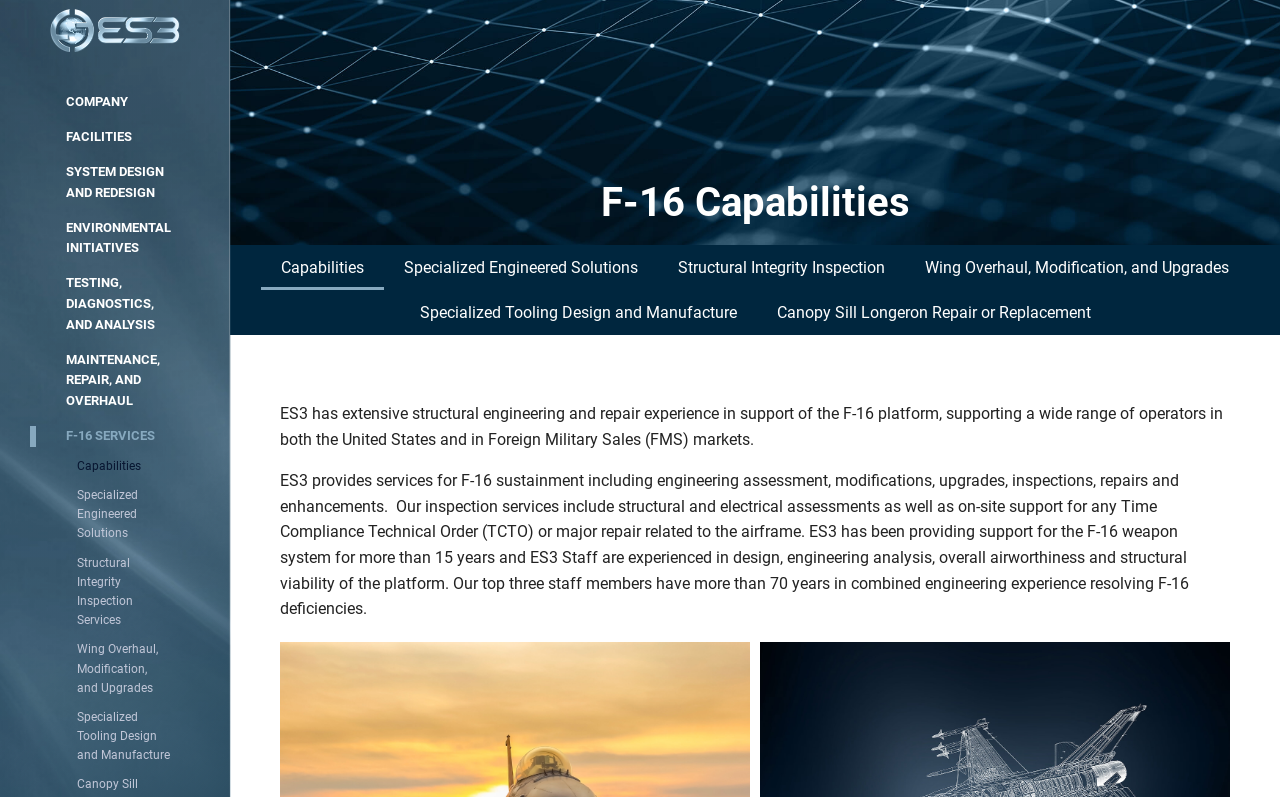Identify the bounding box coordinates of the clickable region necessary to fulfill the following instruction: "Expand F-16 SERVICES". The bounding box coordinates should be four float numbers between 0 and 1, i.e., [left, top, right, bottom].

[0.023, 0.535, 0.157, 0.561]